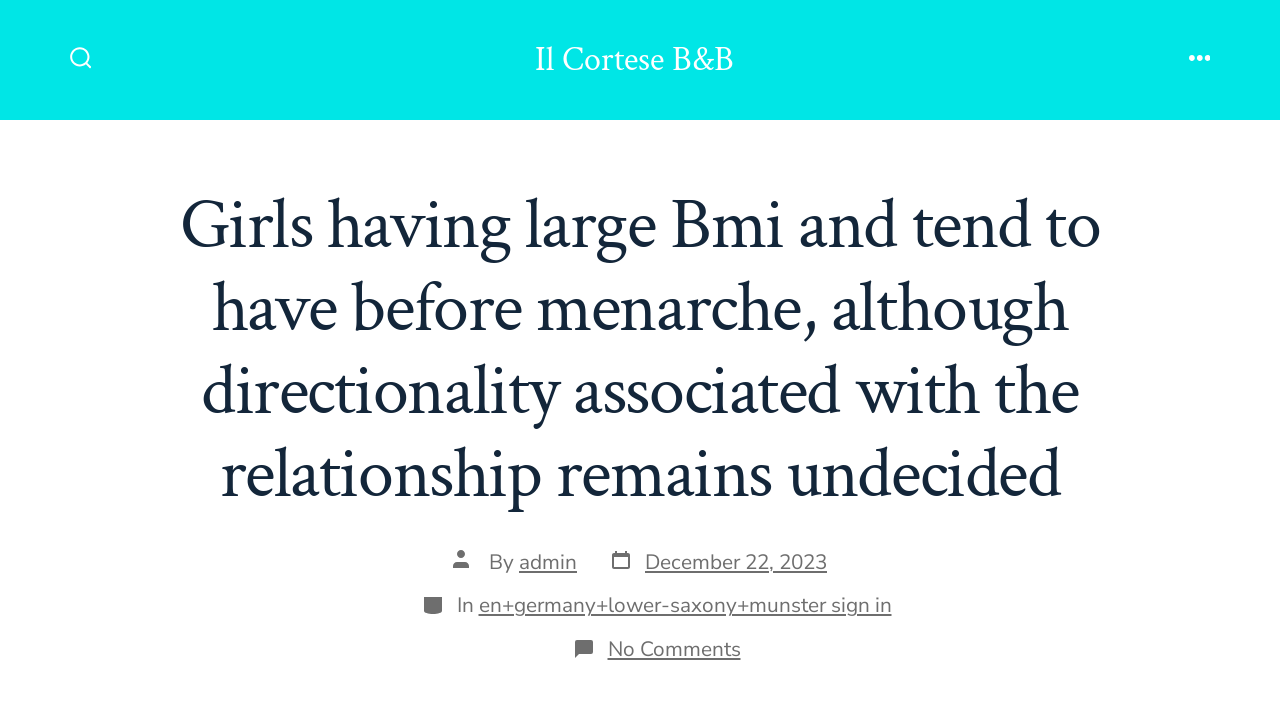What categories is the post in?
We need a detailed and exhaustive answer to the question. Please elaborate.

The categories can be found in the link element with the text 'en+germany+lower-saxony+munster sign in' located below the post title, next to the text 'Categories'.